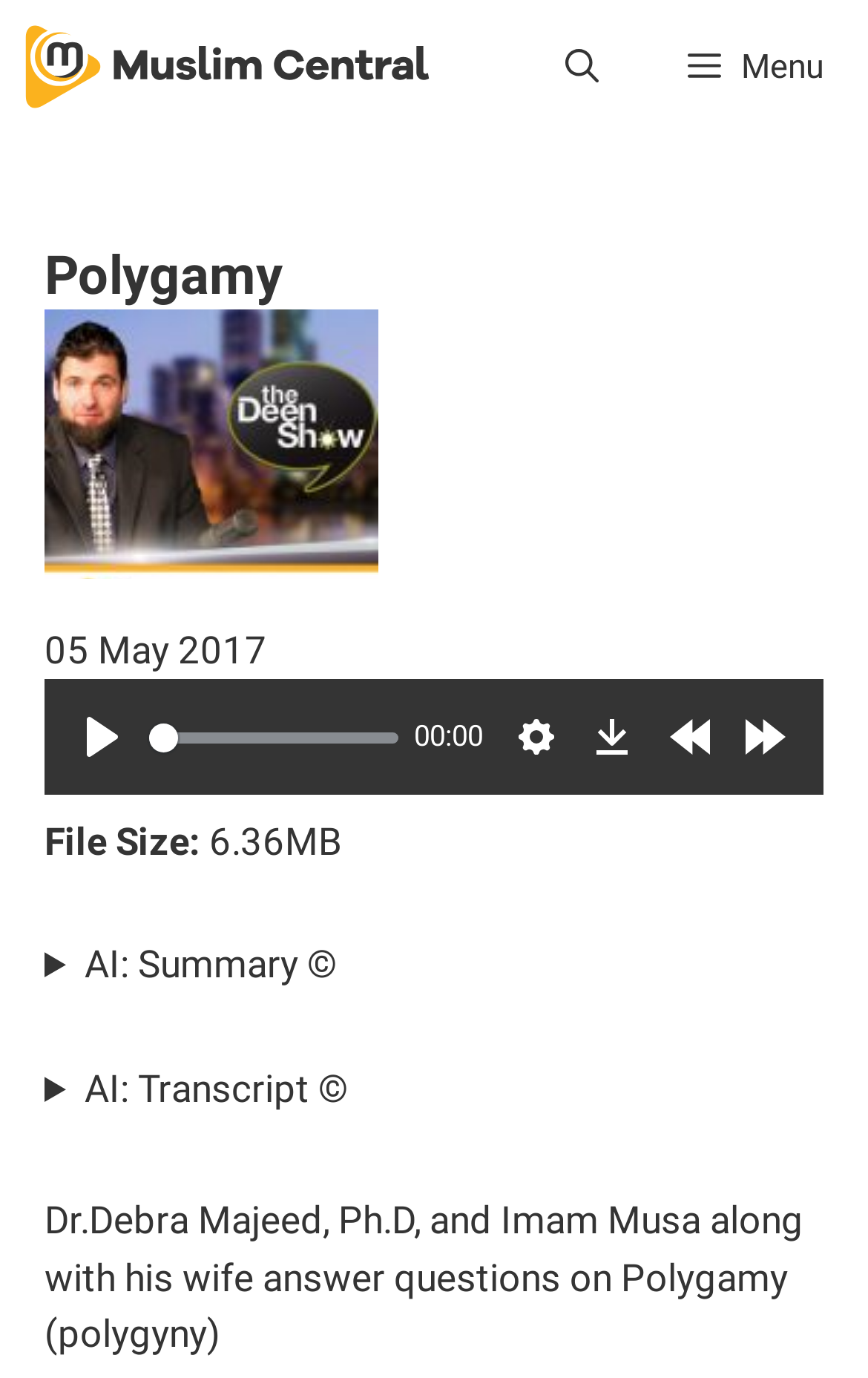Determine the bounding box coordinates of the section to be clicked to follow the instruction: "Download the file". The coordinates should be given as four float numbers between 0 and 1, formatted as [left, top, right, bottom].

[0.664, 0.509, 0.746, 0.561]